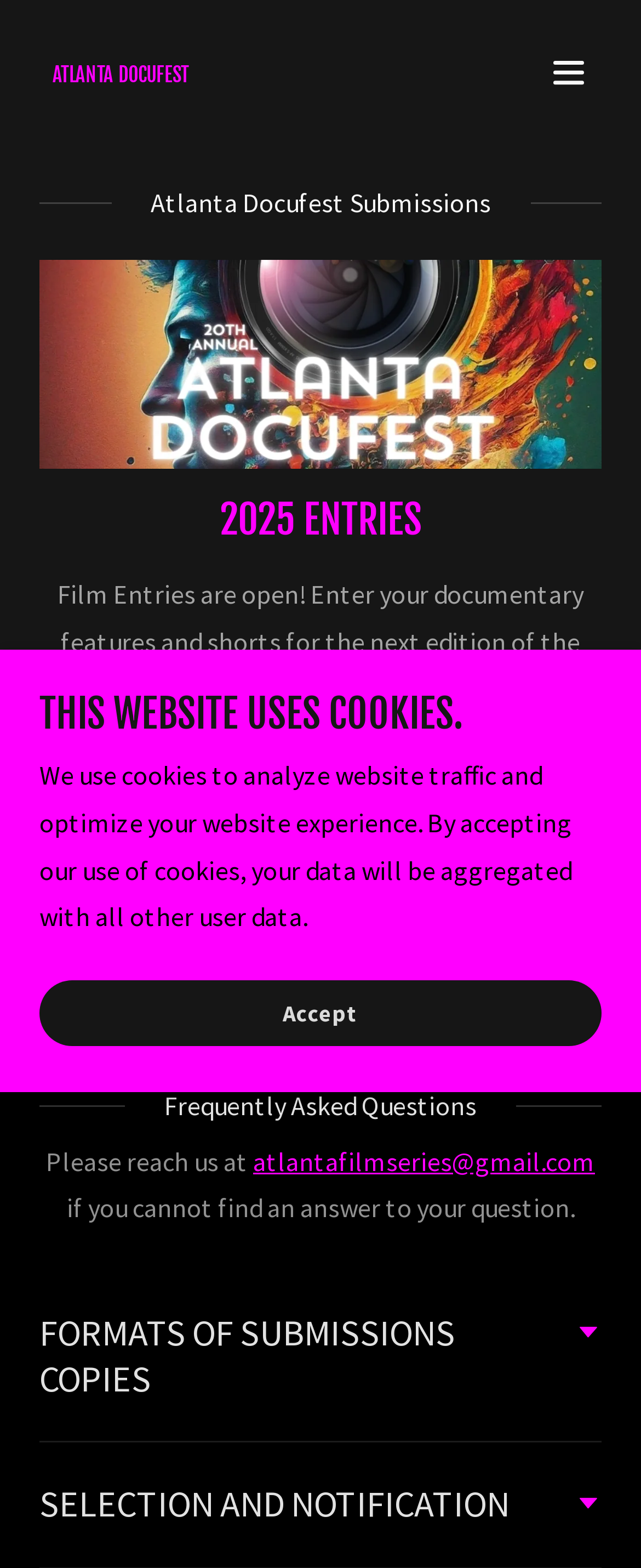Using a single word or phrase, answer the following question: 
How can I contact the festival organizers?

atlantafilmseries@gmail.com